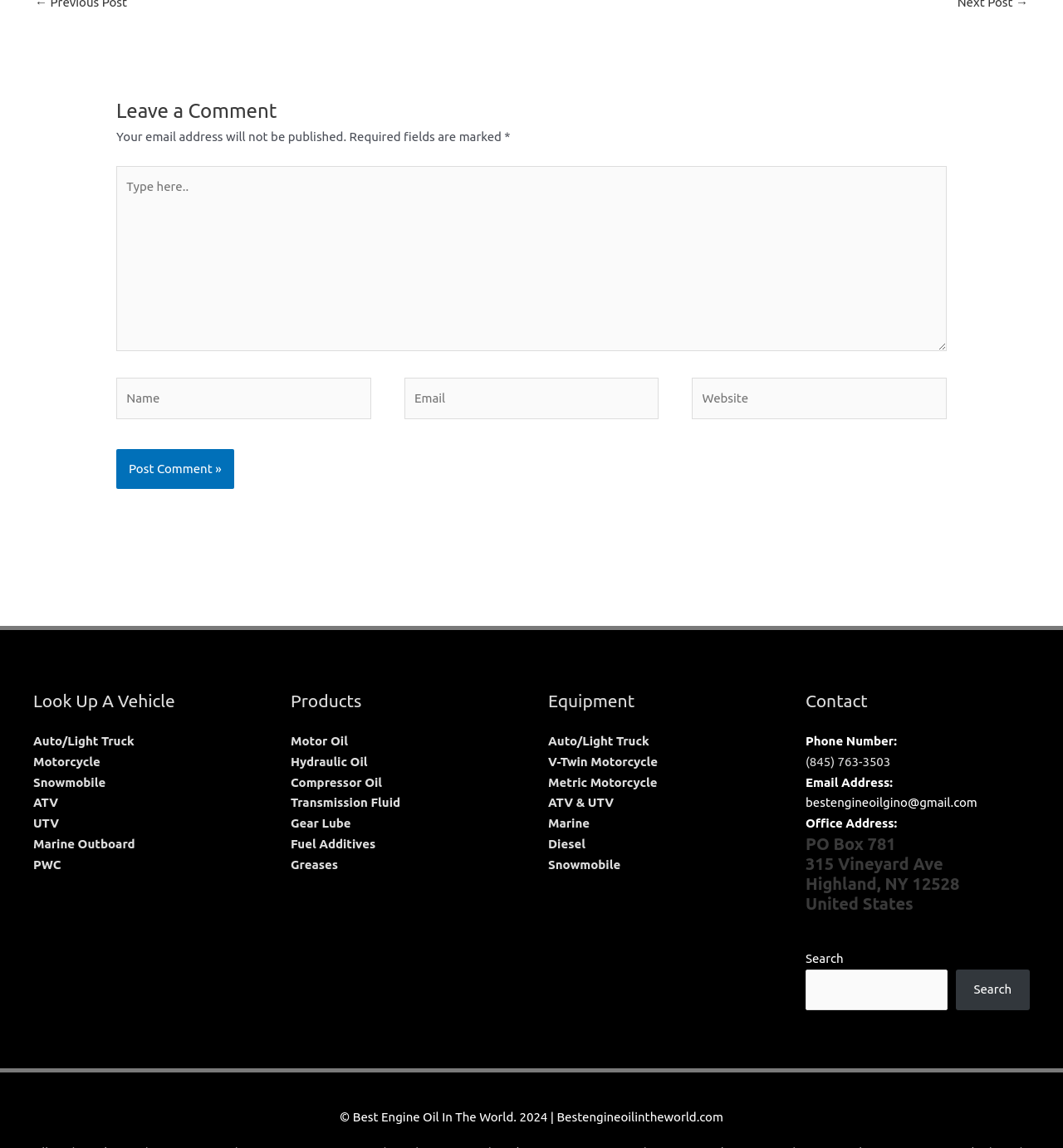Identify the bounding box coordinates for the UI element that matches this description: "ATV & UTV".

[0.516, 0.693, 0.577, 0.705]